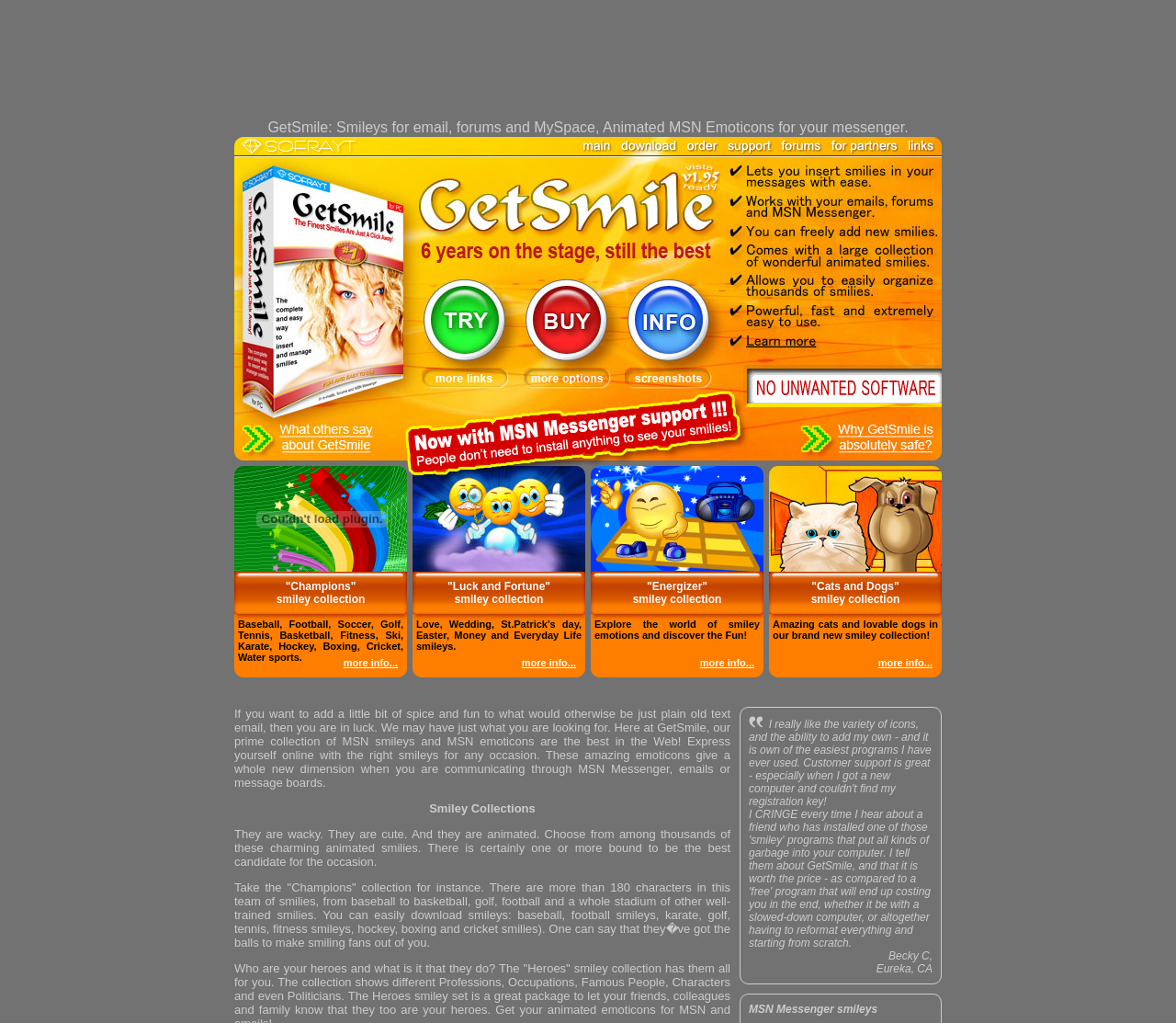What is the benefit of using GetSmile?
Refer to the image and offer an in-depth and detailed answer to the question.

According to the webpage, one of the benefits of using GetSmile is that it allows users to easily organize thousands of emoticons, making it a convenient tool for those who frequently use smileys and emoticons.